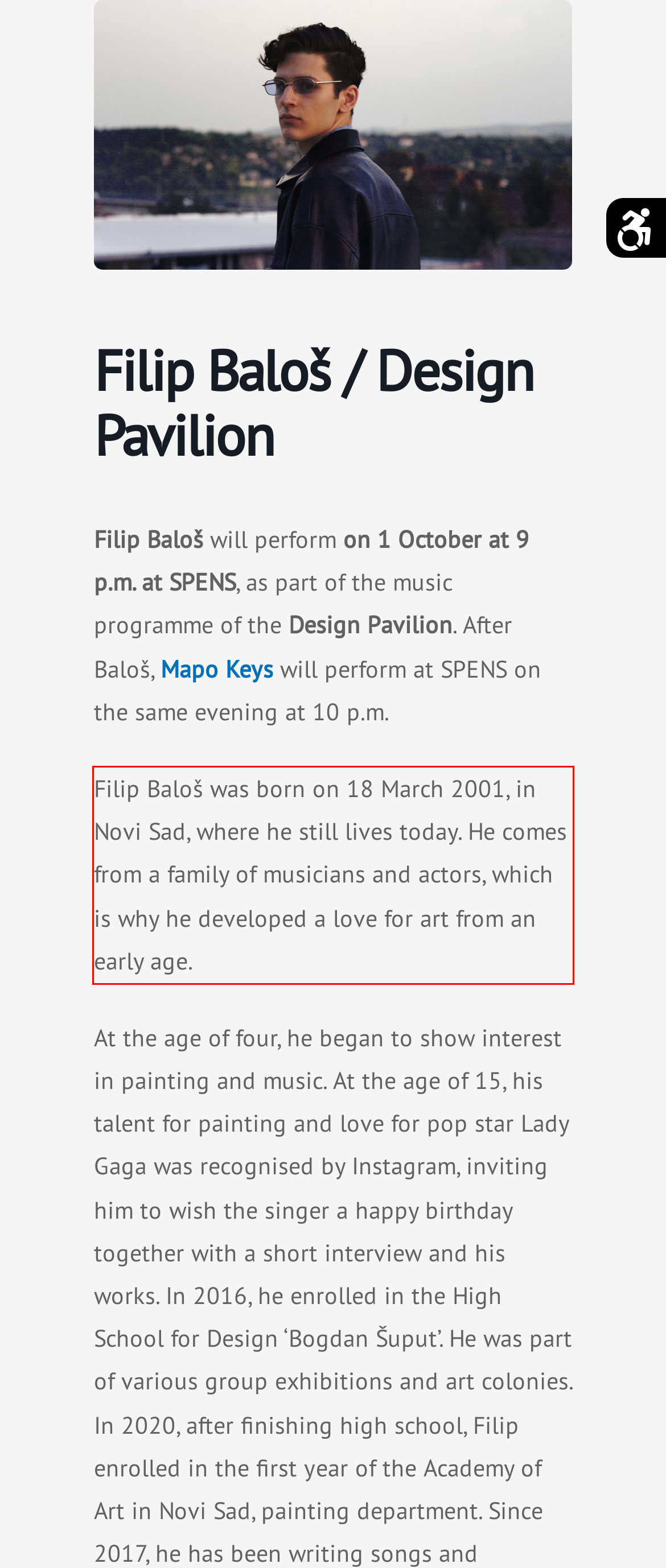Please identify and extract the text from the UI element that is surrounded by a red bounding box in the provided webpage screenshot.

Filip Baloš was born on 18 March 2001, in Novi Sad, where he still lives today. He comes from a family of musicians and actors, which is why he developed a love for art from an early age.